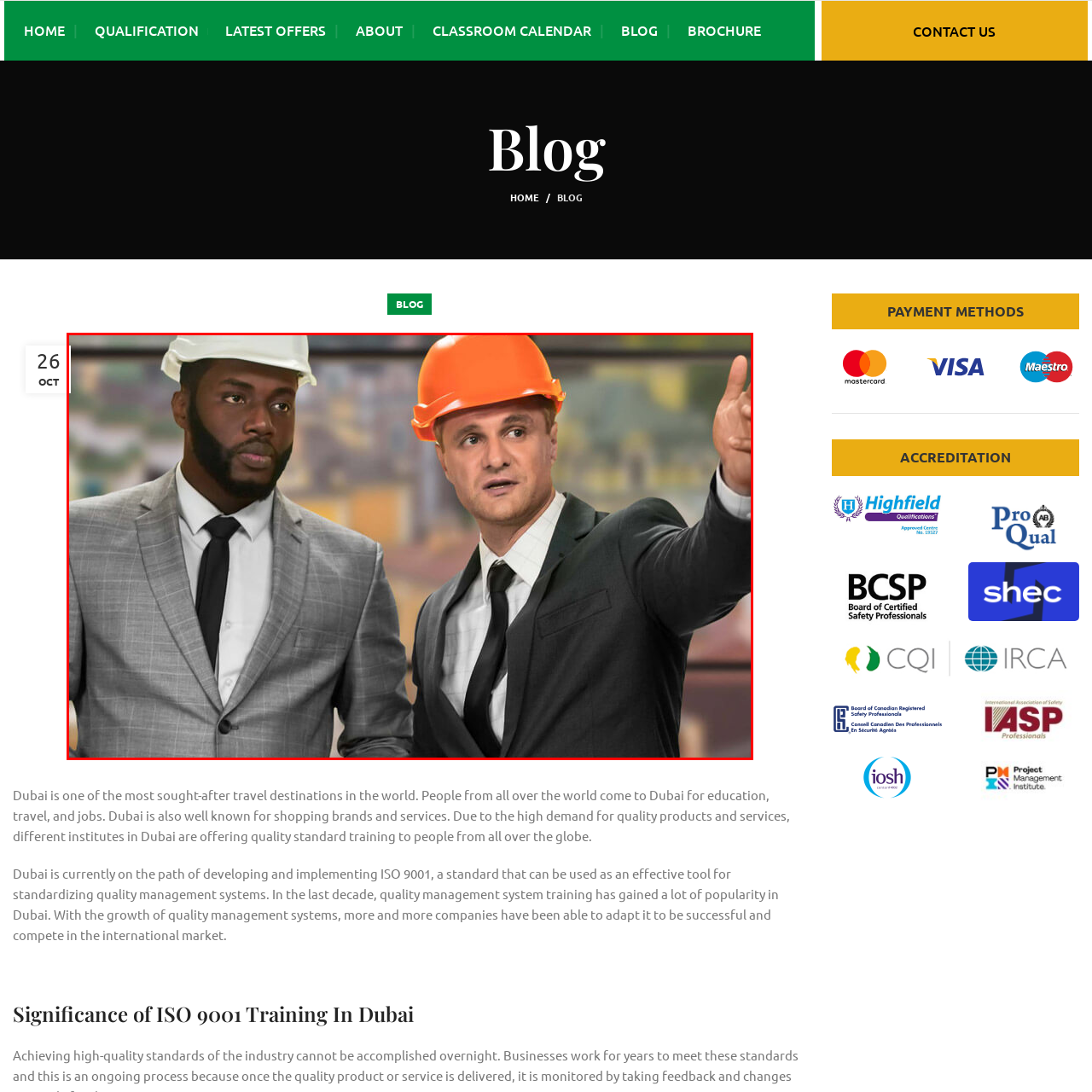What is the man on the right gesturing with?
Check the image enclosed by the red bounding box and reply to the question using a single word or phrase.

His right hand